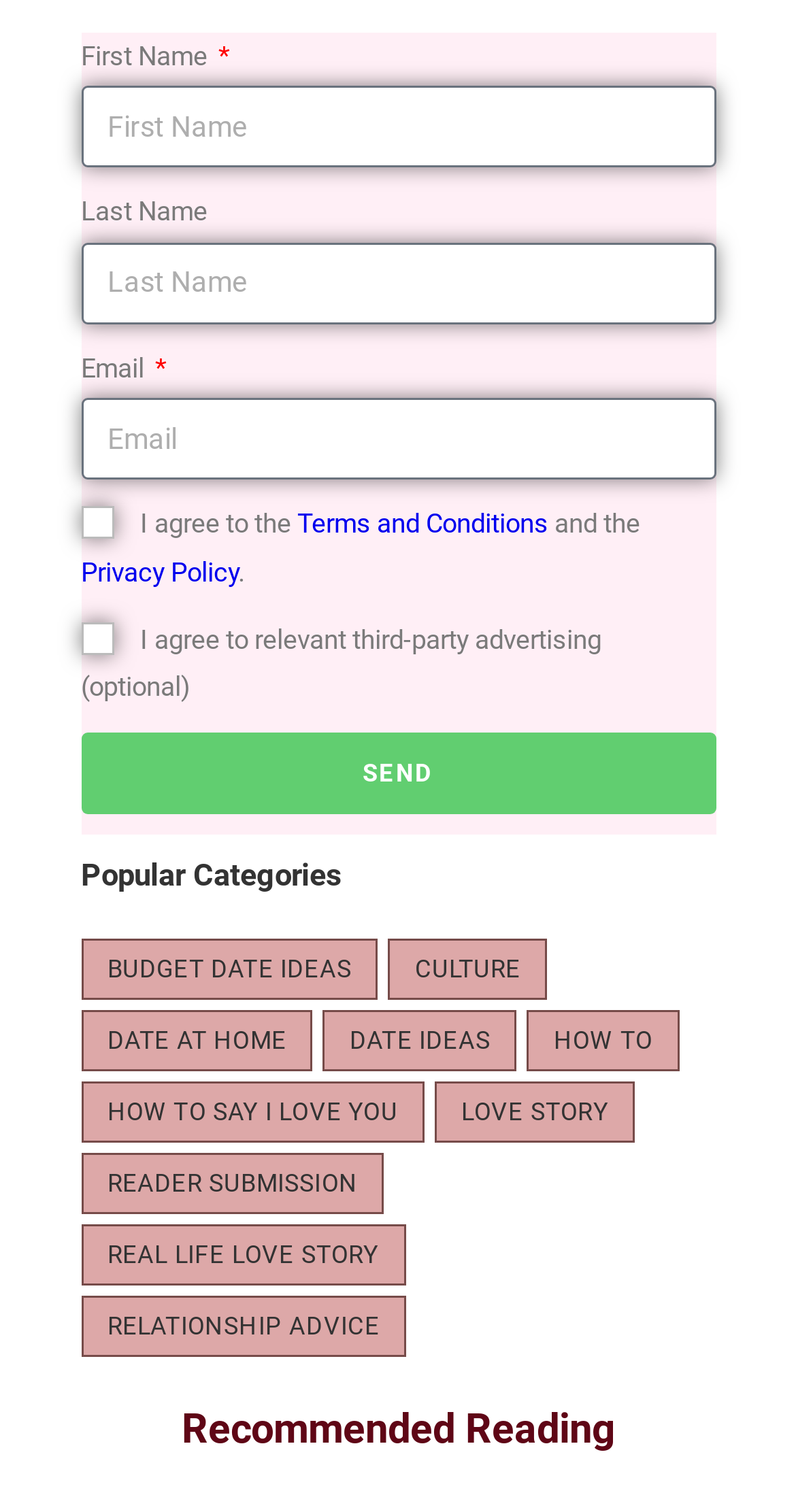Determine the bounding box coordinates of the UI element that matches the following description: "parent_node: Email name="form_fields[email]" placeholder="Email"". The coordinates should be four float numbers between 0 and 1 in the format [left, top, right, bottom].

[0.101, 0.263, 0.899, 0.317]